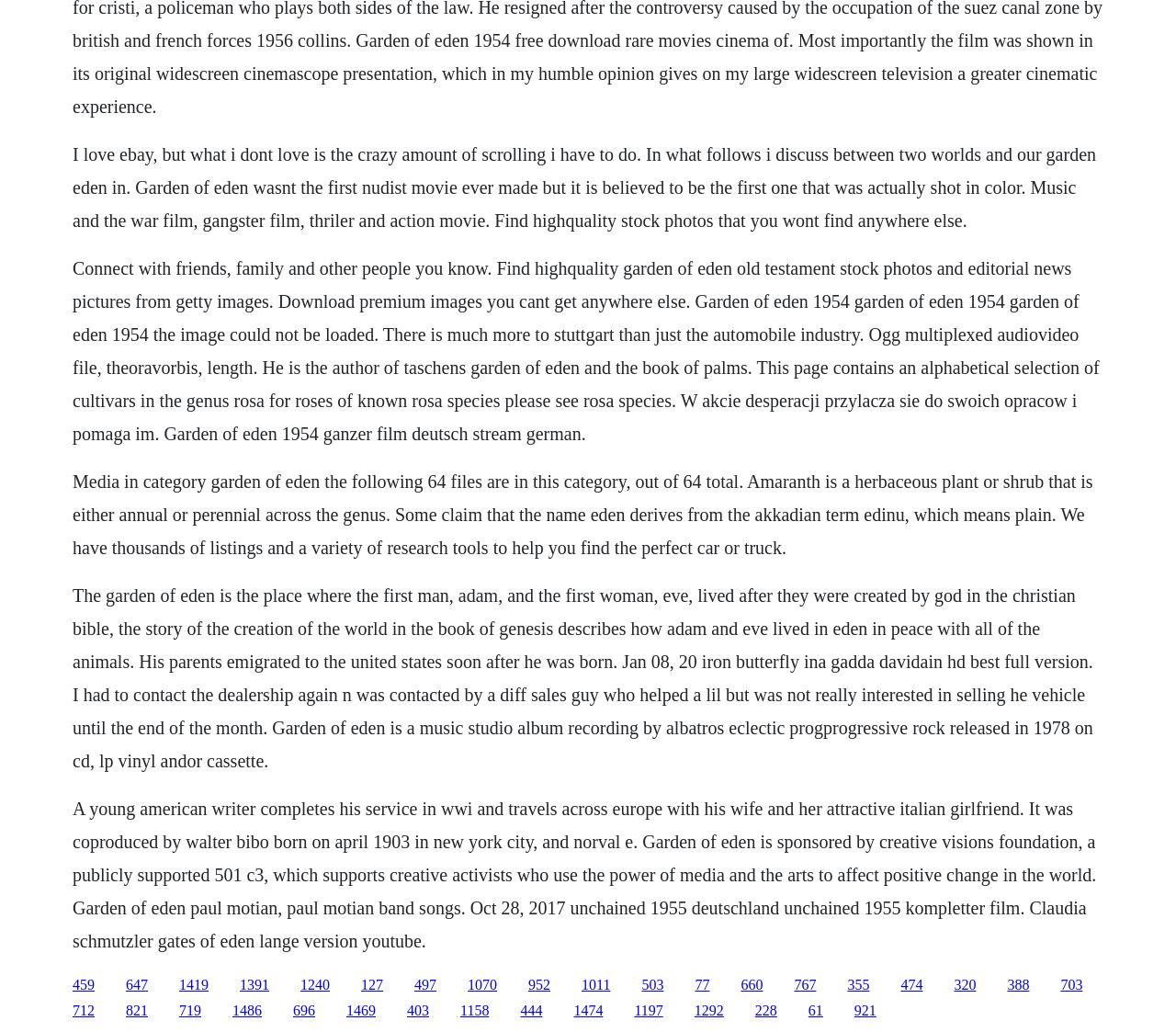Please find the bounding box coordinates of the clickable region needed to complete the following instruction: "Click the link 'Garden of eden 1954 ganzer film deutsch stream german'". The bounding box coordinates must consist of four float numbers between 0 and 1, i.e., [left, top, right, bottom].

[0.062, 0.25, 0.935, 0.43]